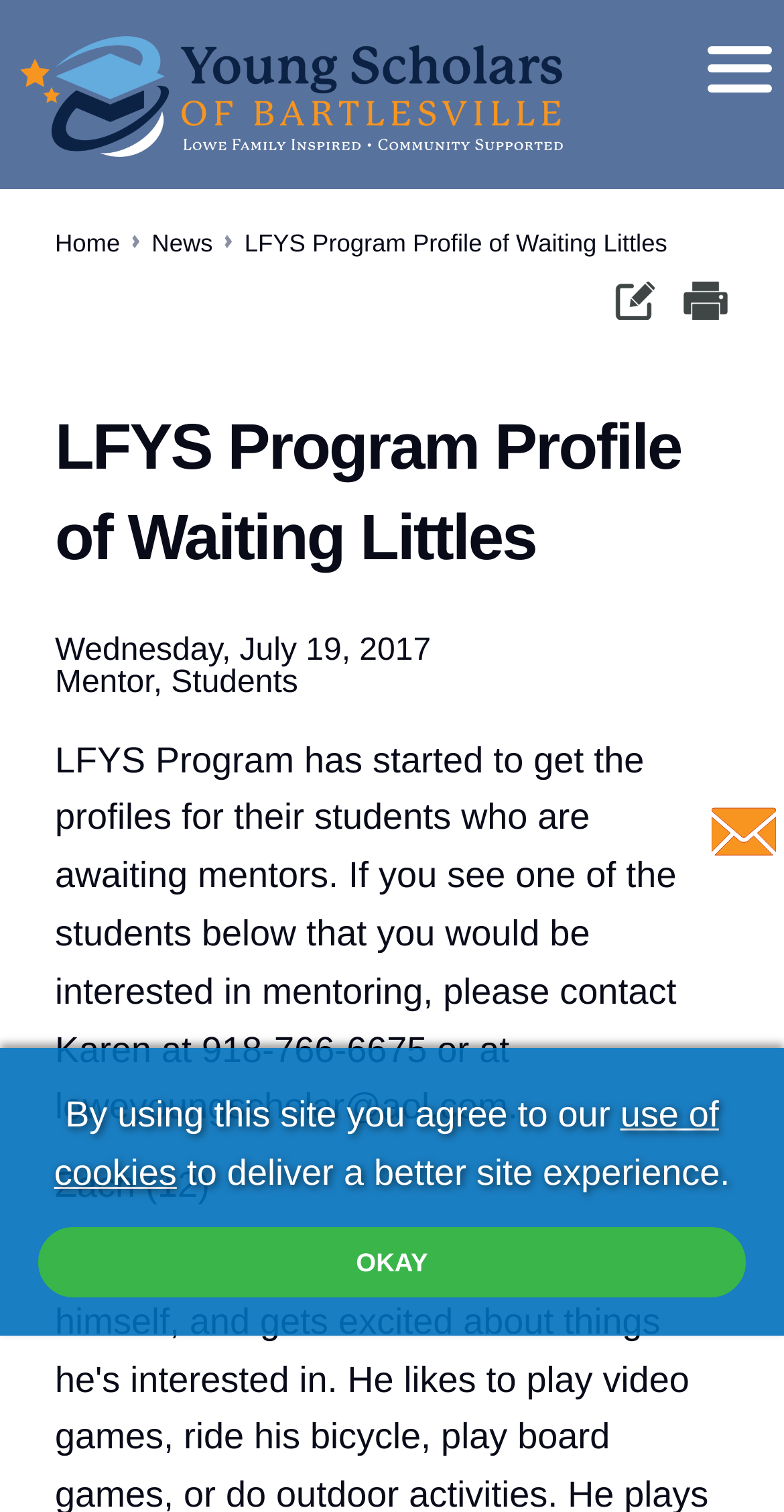What is the age of Zach?
Provide a concise answer using a single word or phrase based on the image.

12